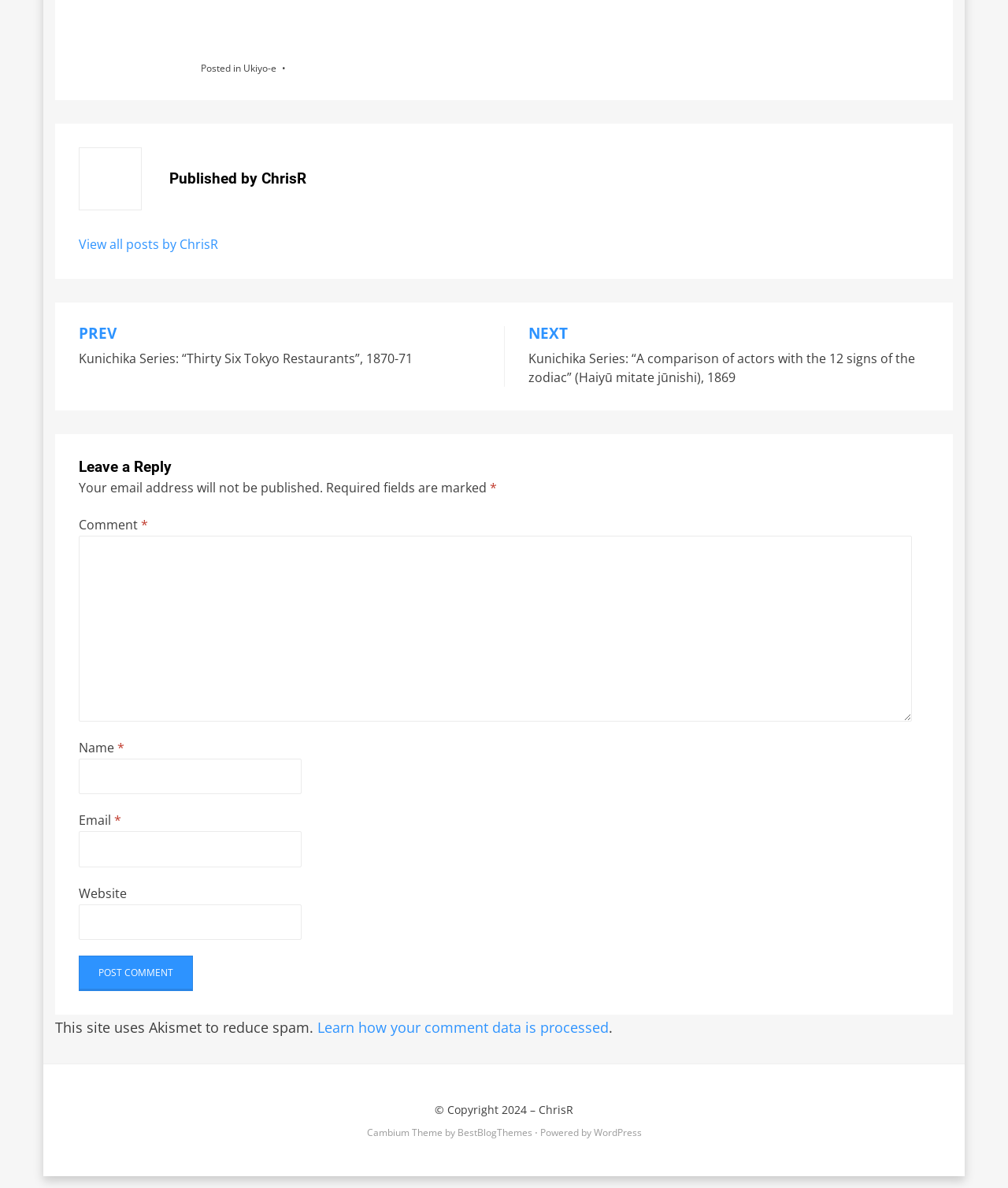Identify the bounding box coordinates of the clickable region to carry out the given instruction: "View all posts by ChrisR".

[0.078, 0.198, 0.216, 0.213]